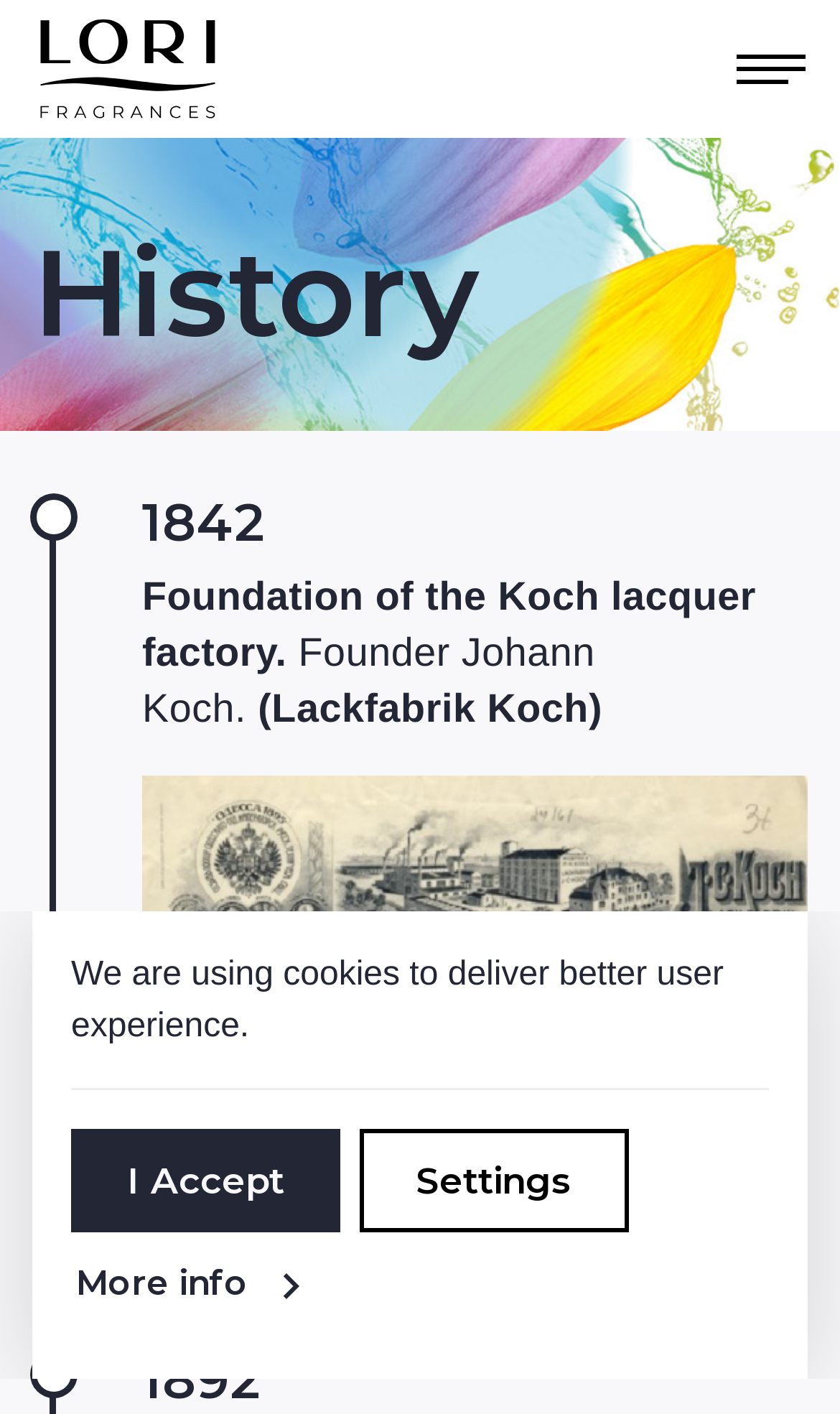Describe in detail what you see on the webpage.

The webpage is about the history of Lori Fragrances. At the top left, there is a link to "Lori" accompanied by a small image of the brand's logo. Next to it, on the top right, is a button to toggle navigation. This button features a small icon.

Below the top section, there is a large heading that reads "History" spanning almost the entire width of the page. Underneath this heading, there is a subheading "1842" followed by a paragraph of text that describes the foundation of the Koch lacquer factory and its founder Johann Koch. The text is divided into three sections, with the factory's name "Lackfabrik Koch" in a separate line.

At the bottom of the page, there is a notification about the use of cookies to improve user experience. This notification features two buttons, "I Accept" and "Settings", as well as a link to "More info" with a small icon.